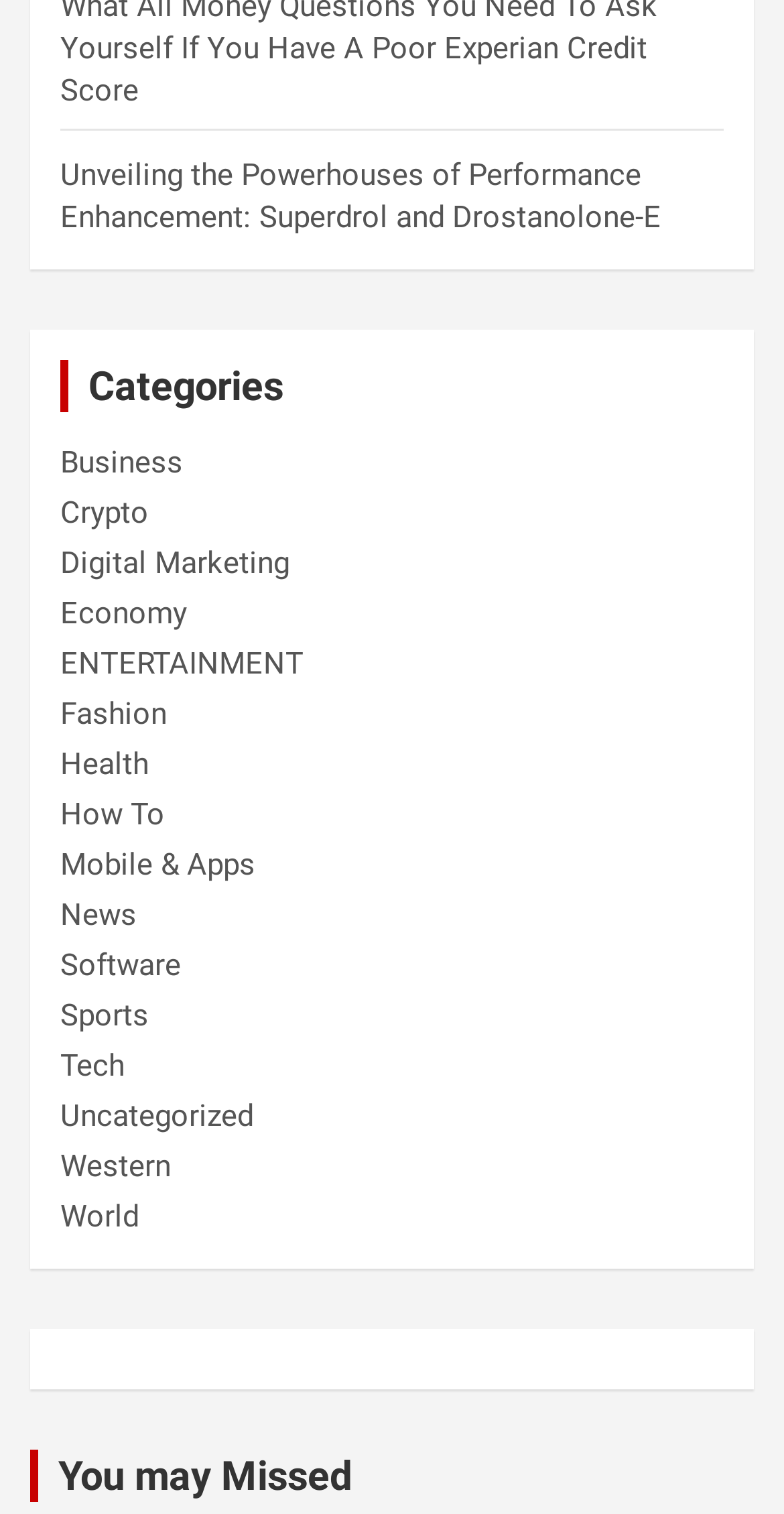Carefully examine the image and provide an in-depth answer to the question: How many links are listed under the 'Categories' section?

By counting the links listed under the 'Categories' section, I found a total of 18 links, each representing a different category such as Business, Crypto, Digital Marketing, and so on.